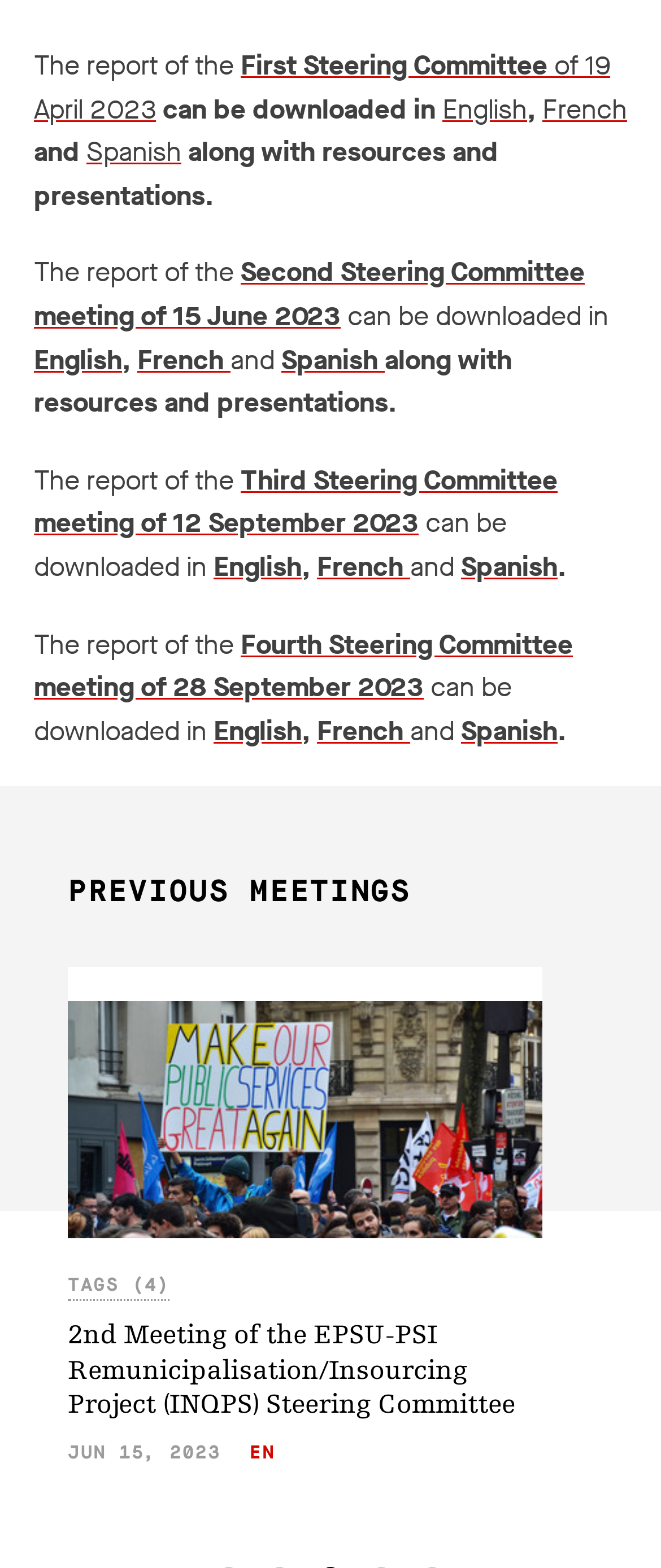Determine the bounding box coordinates for the area that should be clicked to carry out the following instruction: "access the Second Steering Committee meeting report".

[0.051, 0.162, 0.885, 0.213]